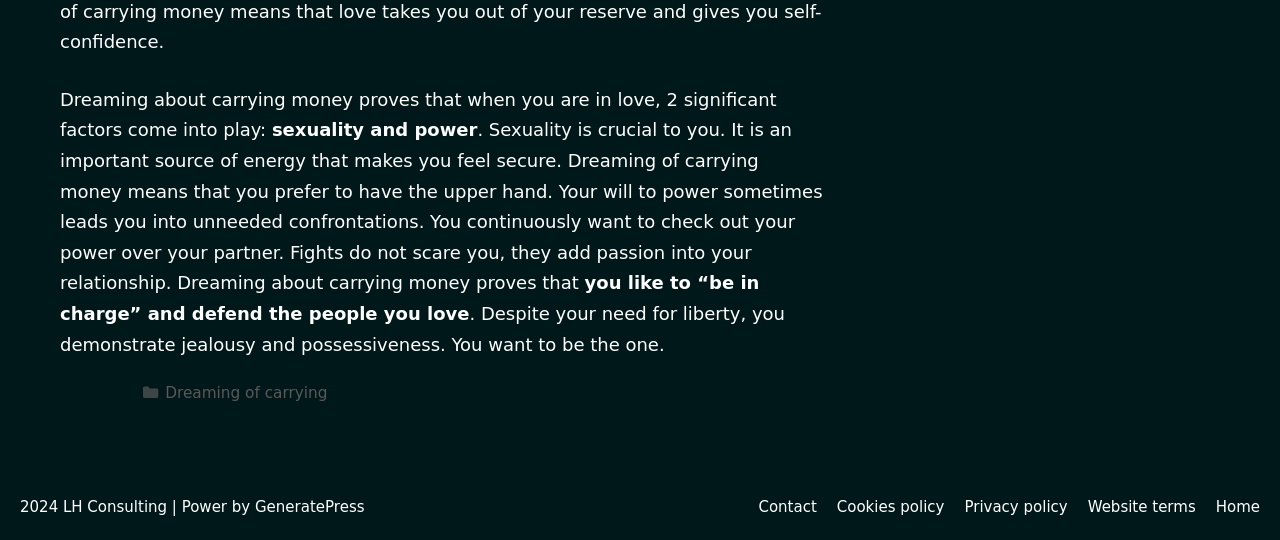What is the category of the entry?
Using the visual information, reply with a single word or short phrase.

Dreaming of carrying